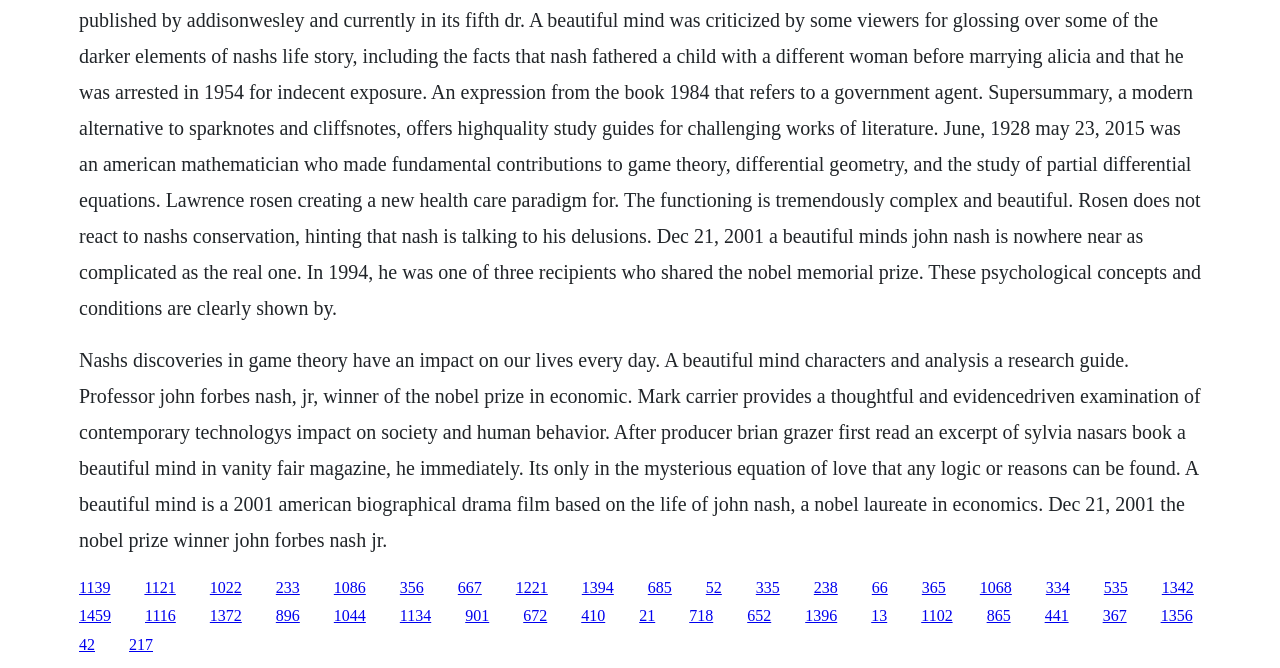Identify the bounding box coordinates for the element that needs to be clicked to fulfill this instruction: "Read about A Beautiful Mind". Provide the coordinates in the format of four float numbers between 0 and 1: [left, top, right, bottom].

[0.062, 0.522, 0.938, 0.824]